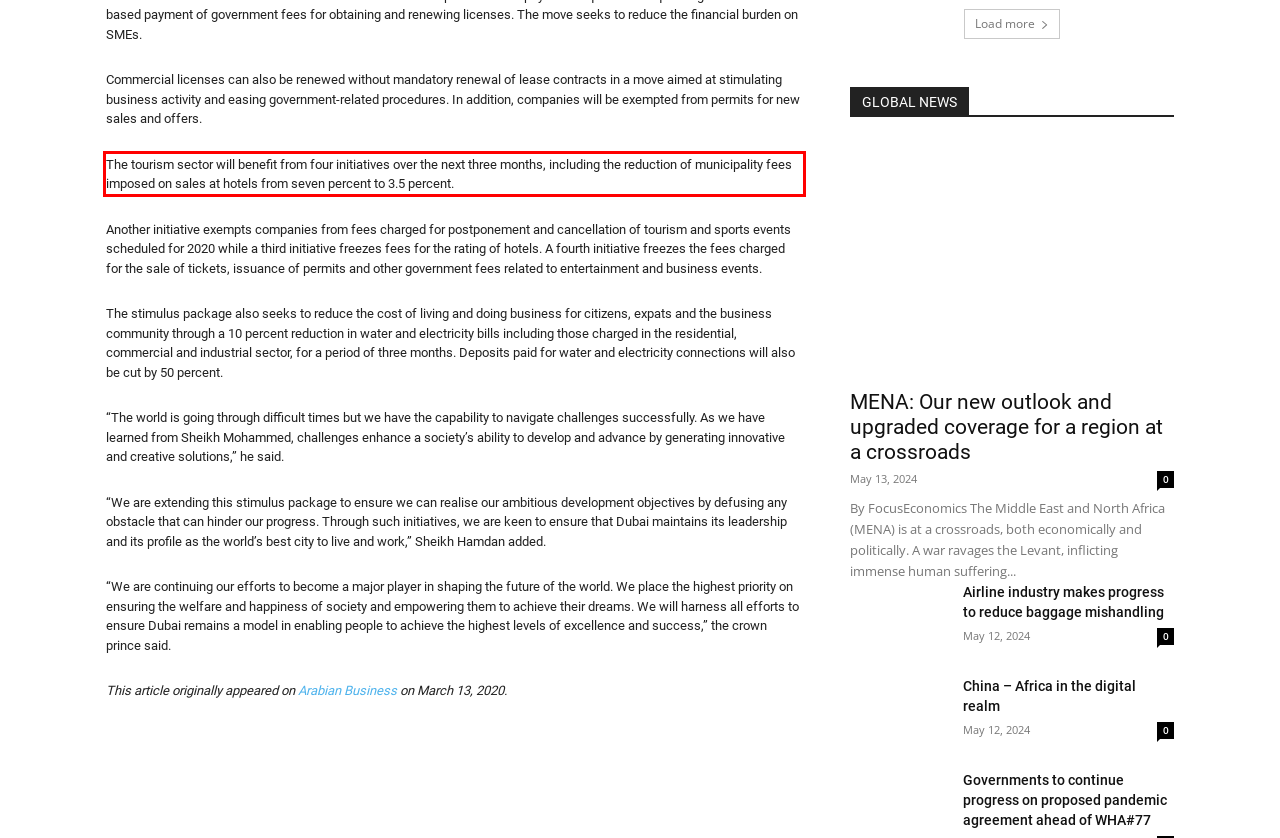You are presented with a screenshot containing a red rectangle. Extract the text found inside this red bounding box.

The tourism sector will benefit from four initiatives over the next three months, including the reduction of municipality fees imposed on sales at hotels from seven percent to 3.5 percent.